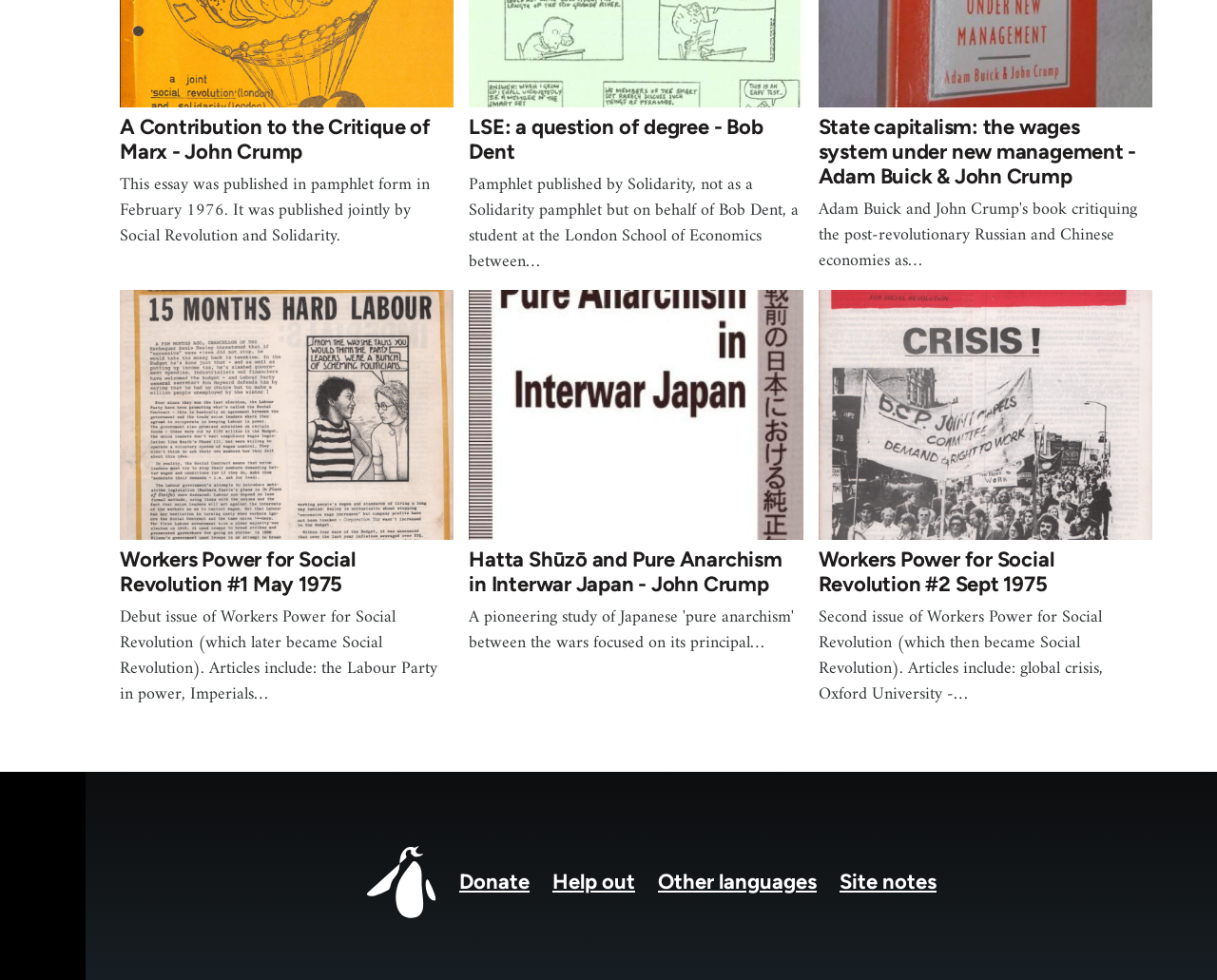Please specify the coordinates of the bounding box for the element that should be clicked to carry out this instruction: "Read Workers Power for Social Revolution #1 May 1975". The coordinates must be four float numbers between 0 and 1, formatted as [left, top, right, bottom].

[0.098, 0.295, 0.373, 0.722]